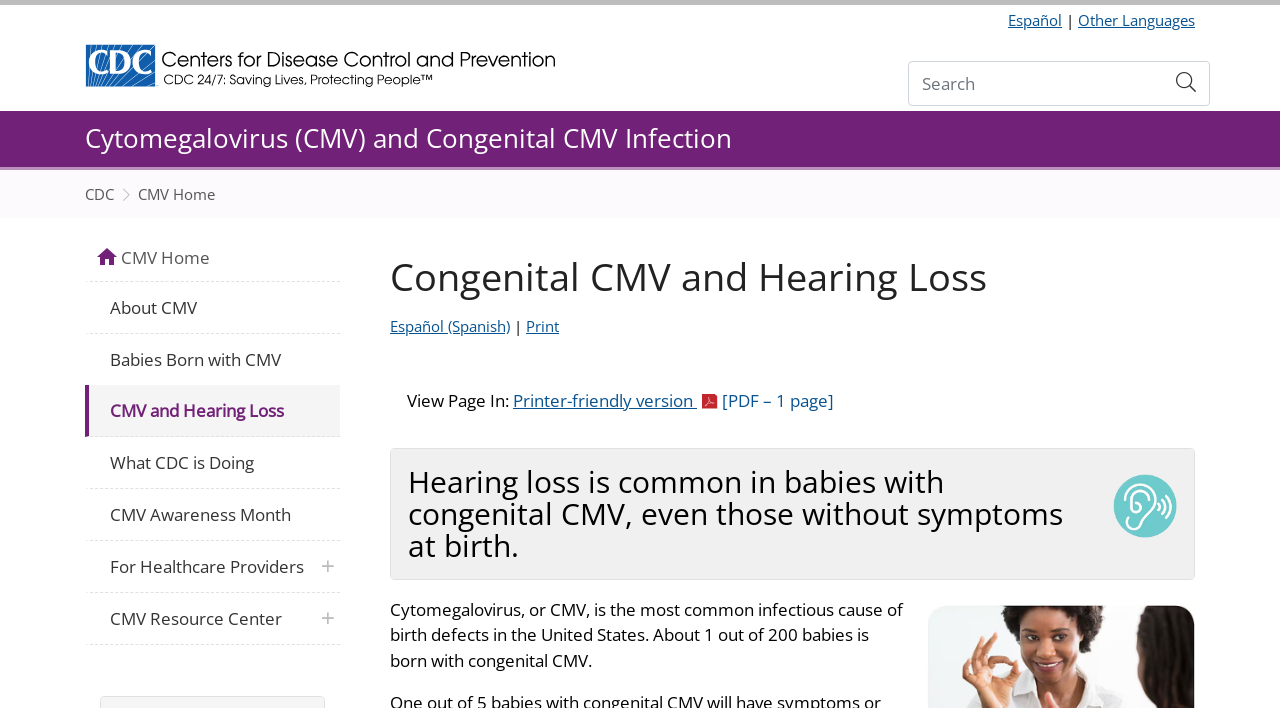Generate a detailed explanation of the webpage's features and information.

The webpage is about Congenital Cytomegalovirus (CMV) and its relation to hearing loss. At the top right corner, there are language options, including "Español" and "Other Languages". Below this, a banner with the Centers for Disease Control and Prevention (CDC) logo and a search bar with a submit button are located. 

On the left side, a navigation menu is present, with links to various sections, including "CMV Home", "About CMV", "Babies Born with CMV", "CMV and Hearing Loss", "What CDC is Doing", "CMV Awareness Month", "For Healthcare Providers", and "CMV Resource Center". 

The main content of the webpage is divided into sections. The first section has a heading "Congenital CMV and Hearing Loss" and provides information about the condition, including a link to a printer-friendly version of the page. Below this, there is a section with an image of a hearing icon and a paragraph of text stating that hearing loss is common in babies with congenital CMV, even those without symptoms at birth. 

Further down, there is another section with a paragraph of text explaining that cytomegalovirus, or CMV, is the most common infectious cause of birth defects in the United States.